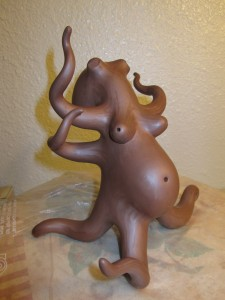Identify and describe all the elements present in the image.

This image depicts a whimsical and creative ceramic sculpture that resembles a stylized octopus or an abstract humanoid figure. The sculpture is characterized by its flowing, curved arms that extend gracefully, evoking a sense of movement and fluidity. It features a rounded body with defined features, such as subtle breast forms and an exaggerated belly, which may symbolize fertility or femininity. The rich, earthy brown color of the clay gives the piece a natural and organic feel, inviting viewers to appreciate its tactile qualities. The background is simple, allowing the focus to remain on the intricate details and playful design of the sculpture. Overall, this artwork seems to explore themes of identity and the interconnectedness of form and nature.